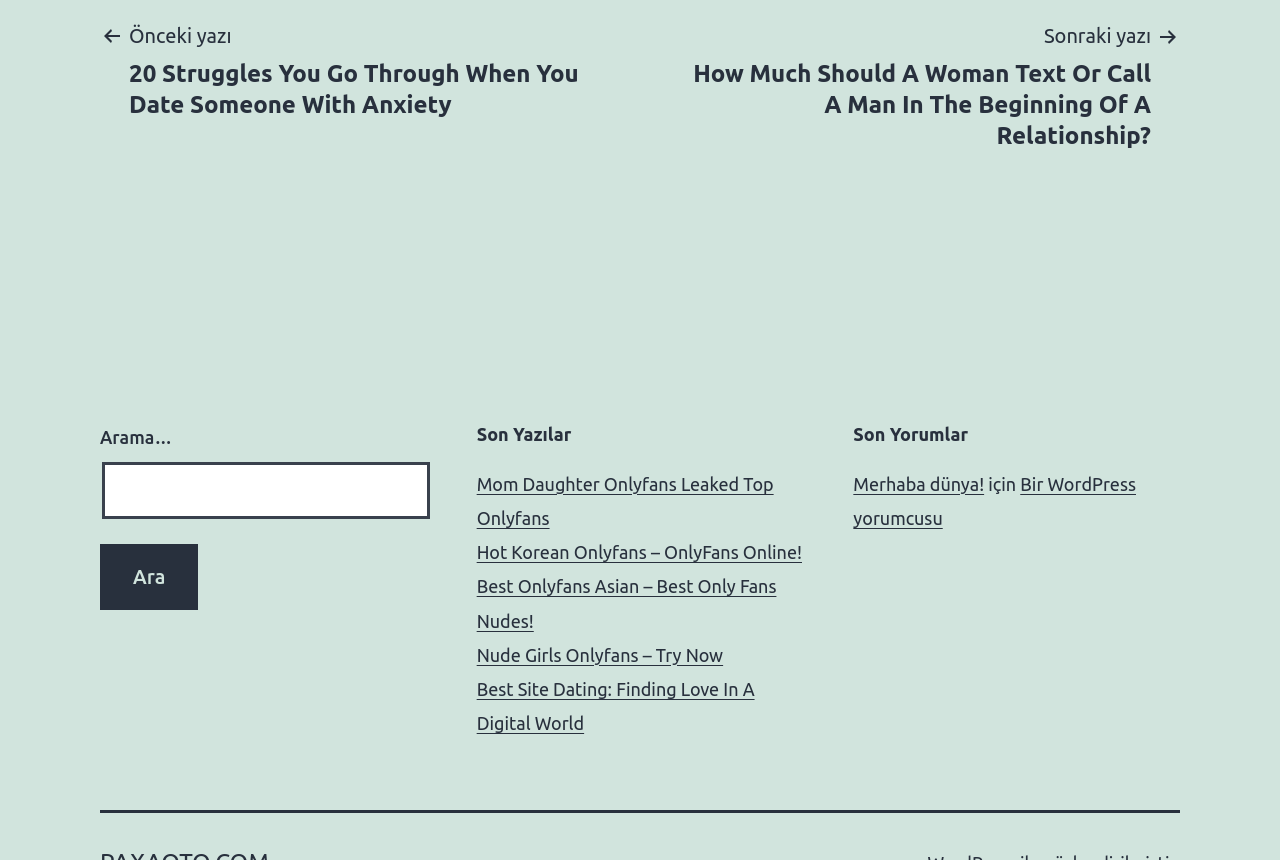Please determine the bounding box coordinates for the element that should be clicked to follow these instructions: "Search for something".

[0.078, 0.49, 0.333, 0.727]